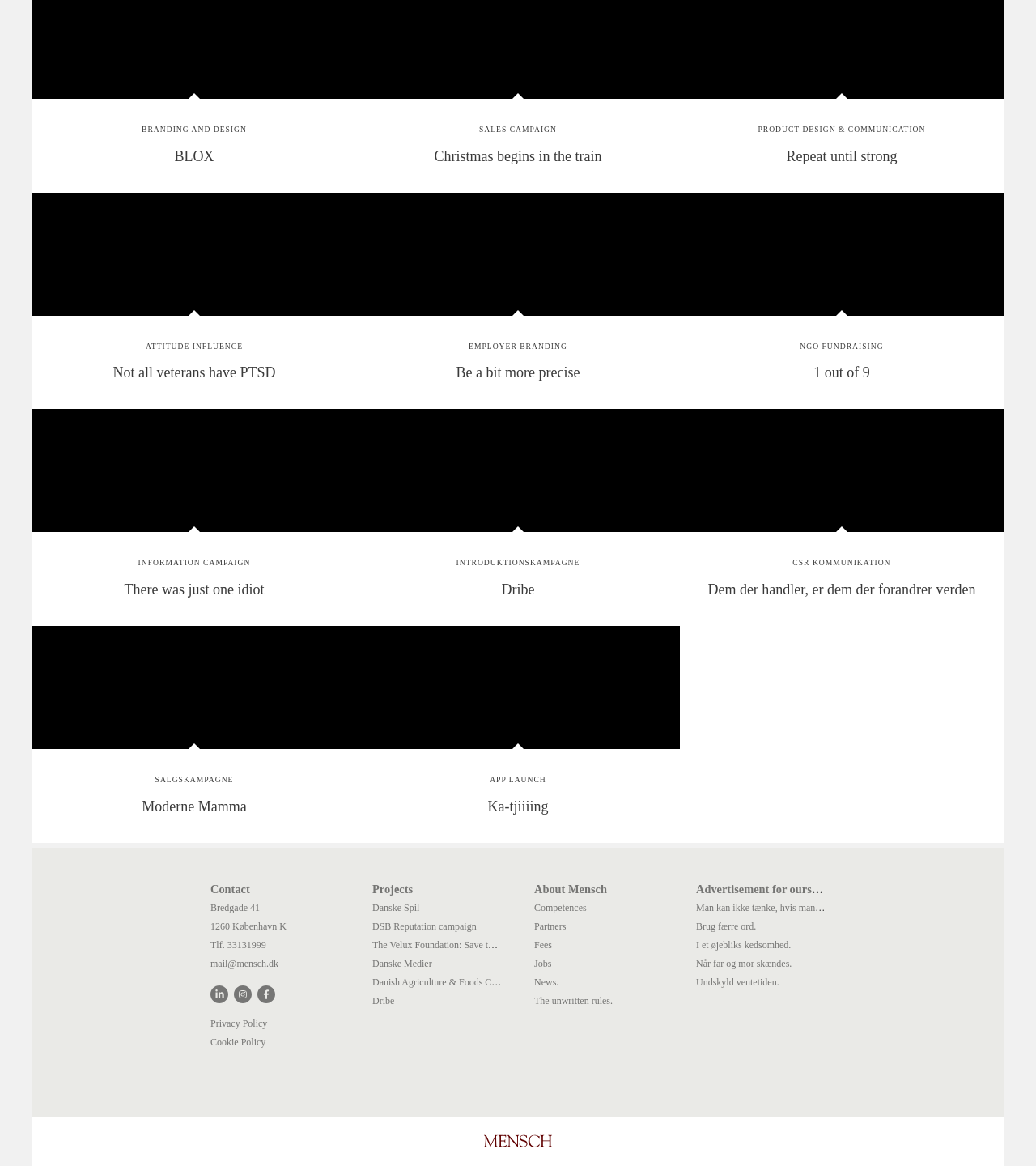Pinpoint the bounding box coordinates of the clickable area needed to execute the instruction: "Click on 'Projects'". The coordinates should be specified as four float numbers between 0 and 1, i.e., [left, top, right, bottom].

[0.359, 0.757, 0.398, 0.777]